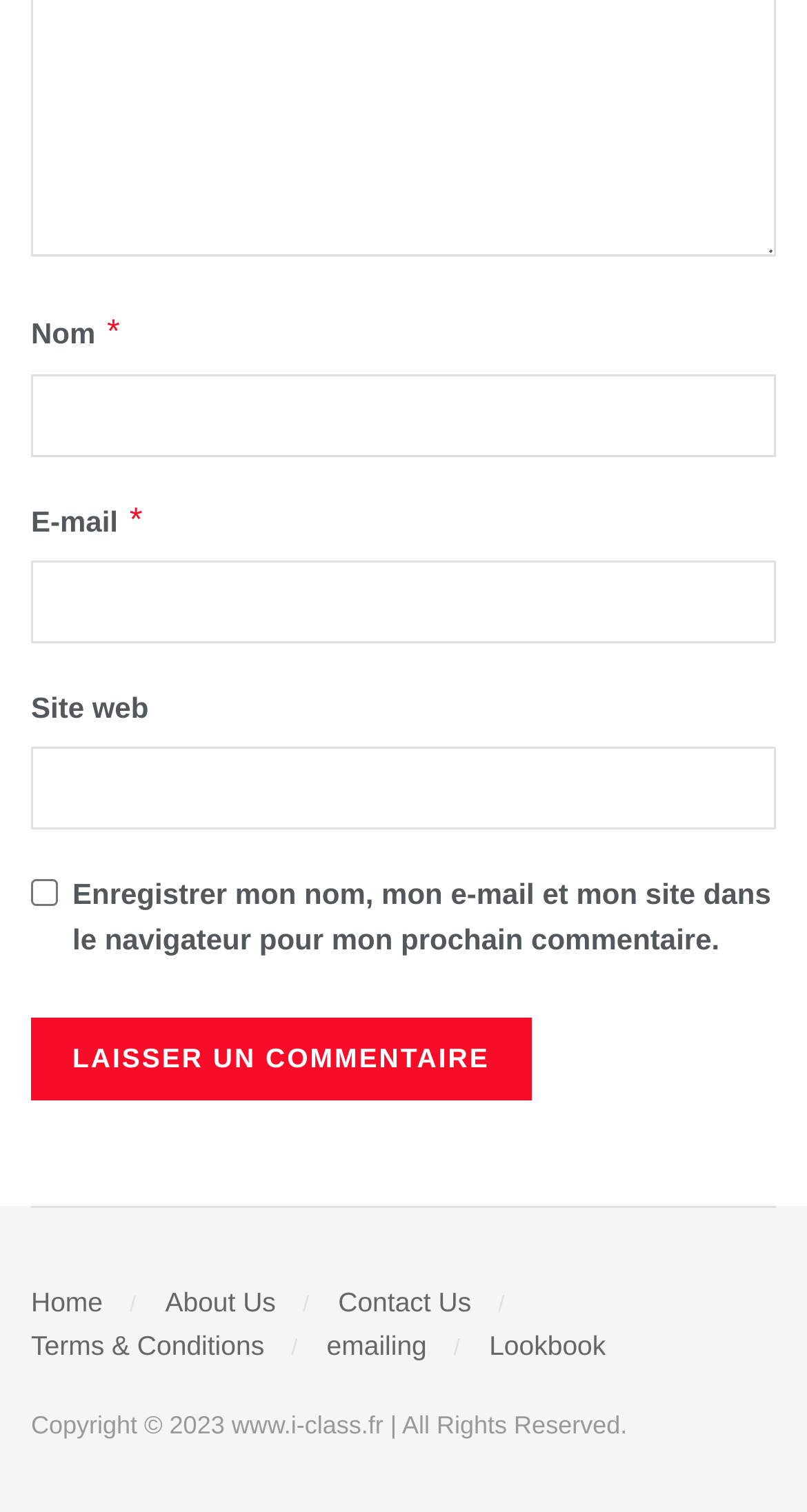Can you specify the bounding box coordinates of the area that needs to be clicked to fulfill the following instruction: "Leave a comment"?

[0.038, 0.673, 0.658, 0.728]